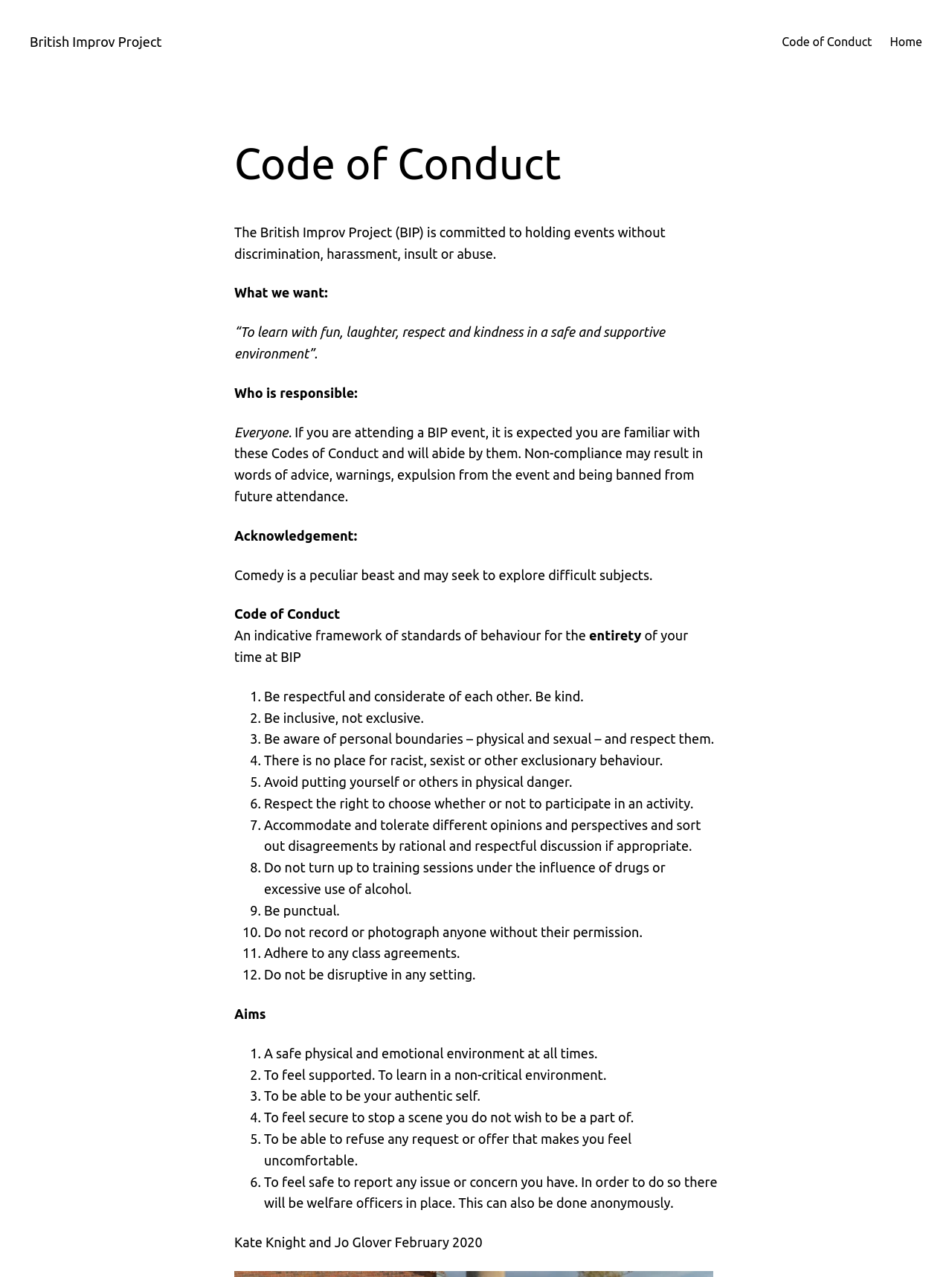Extract the top-level heading from the webpage and provide its text.

Code of Conduct